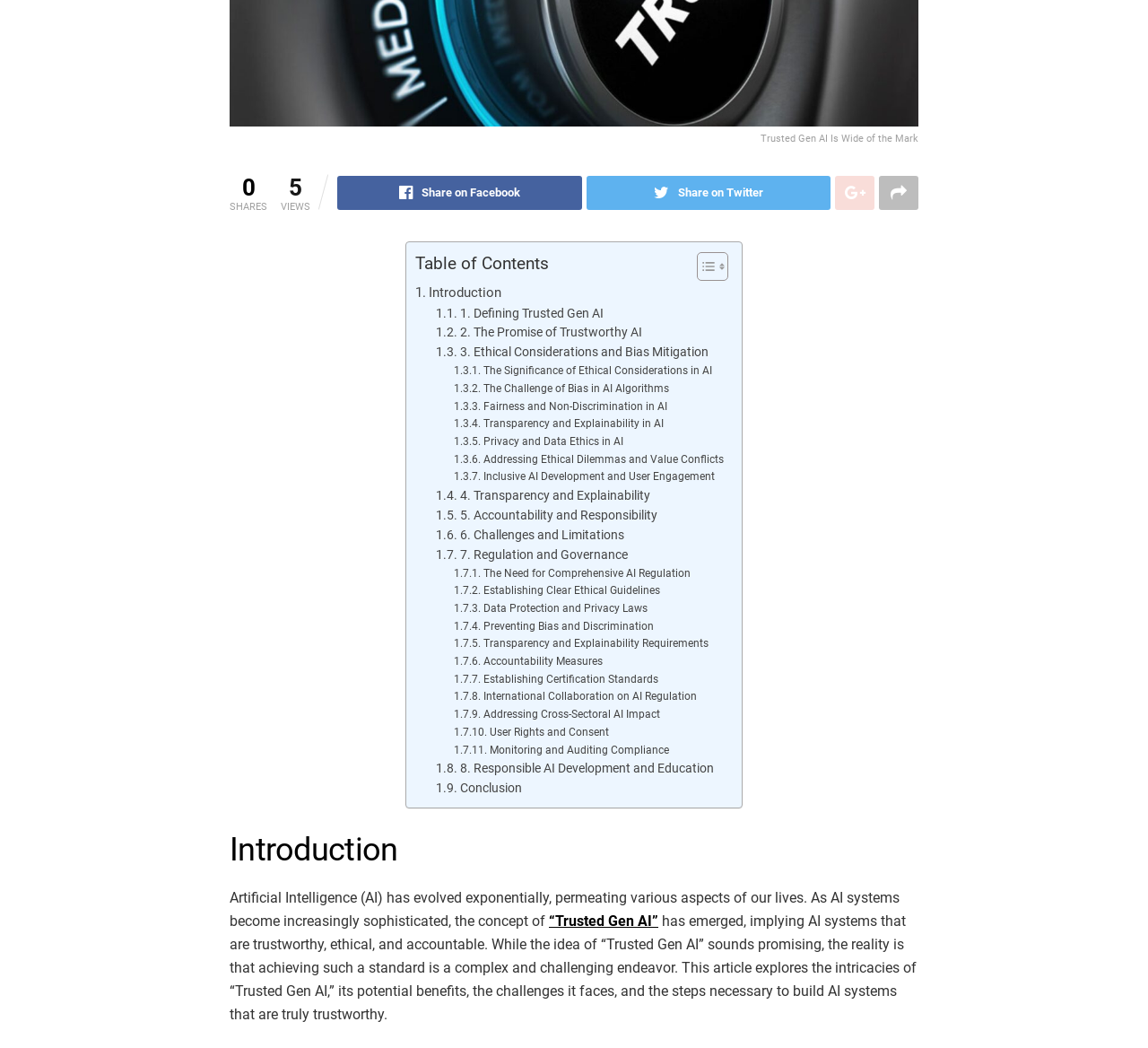Find the bounding box coordinates for the UI element that matches this description: "Accountability Measures".

[0.396, 0.623, 0.525, 0.64]